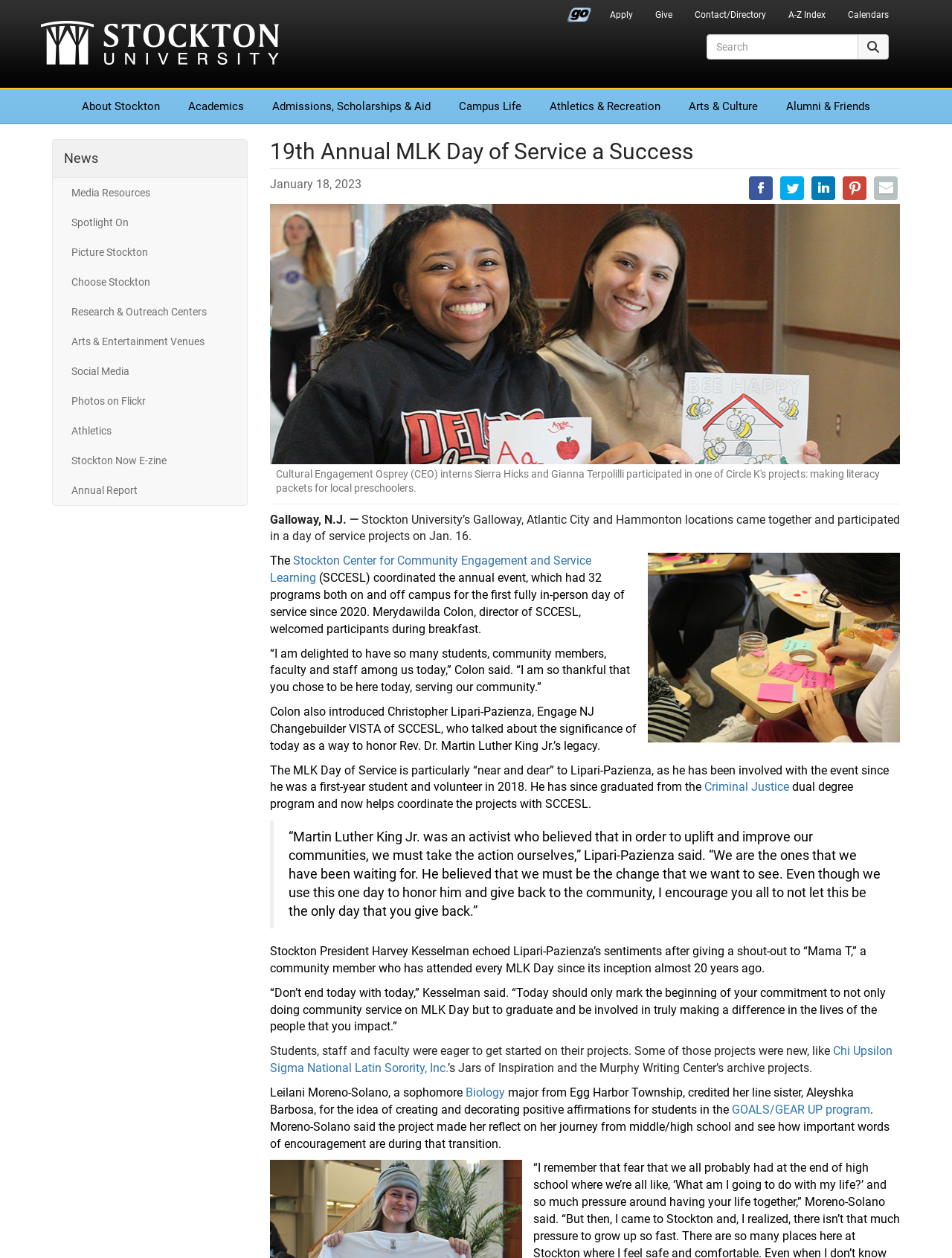What is the name of the event described in the article?
From the image, provide a succinct answer in one word or a short phrase.

MLK Day of Service